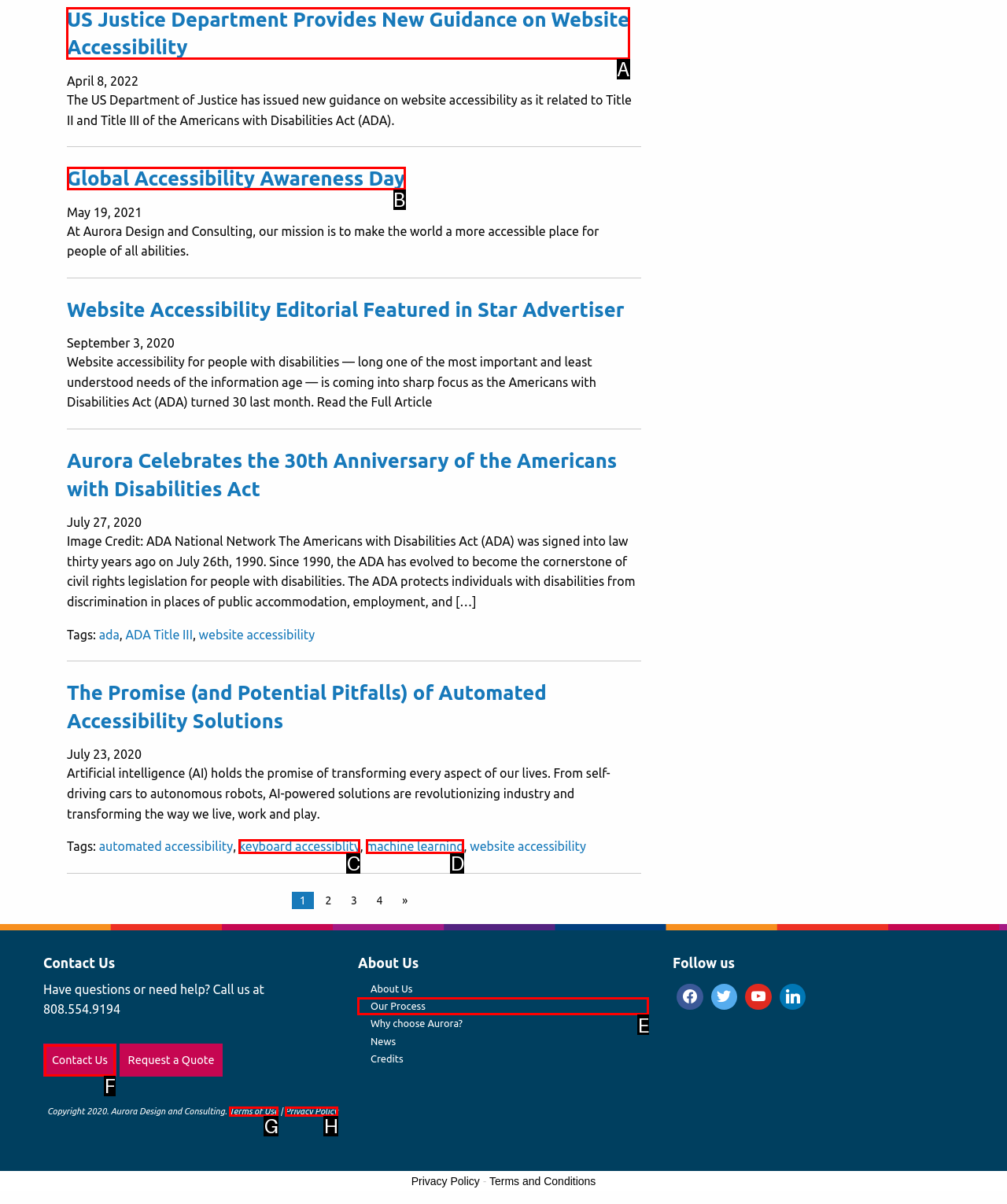Select the letter of the UI element that matches this task: Read the article about US Justice Department Provides New Guidance on Website Accessibility
Provide the answer as the letter of the correct choice.

A